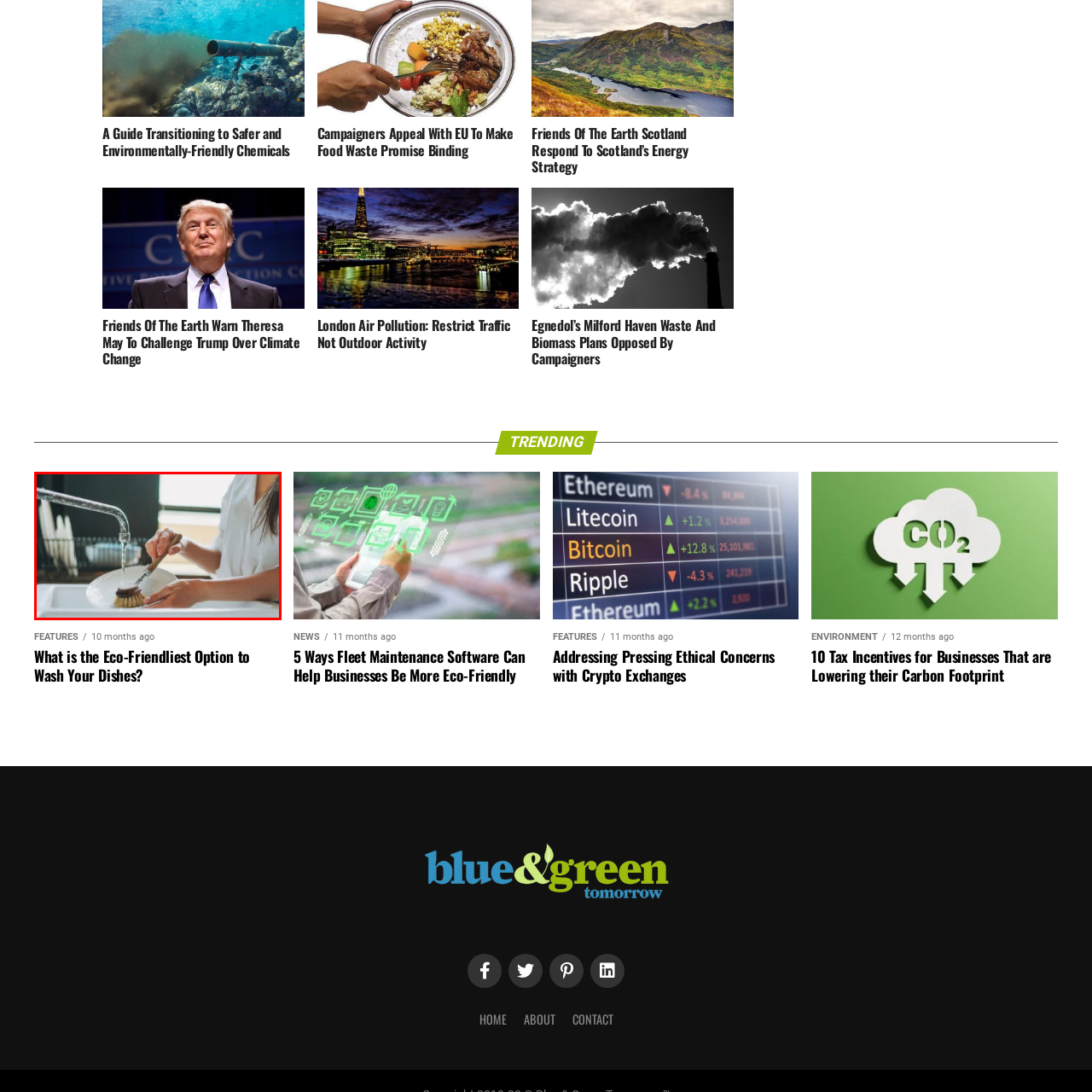Analyze the image surrounded by the red outline and answer the ensuing question with as much detail as possible based on the image:
Is the kitchen faucet modern?

The caption describes the kitchen faucet as 'stylish', which implies that it is modern and visually appealing.